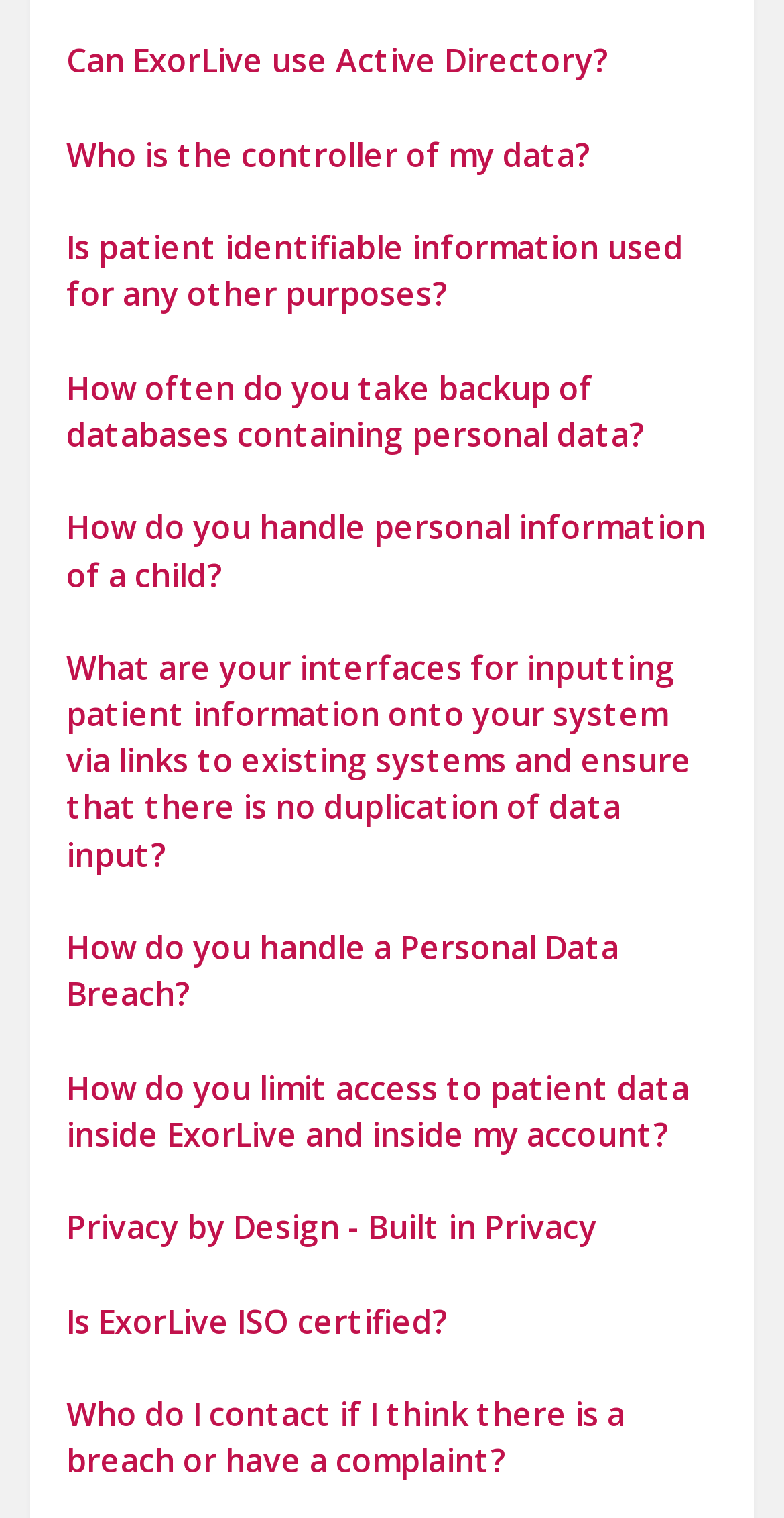Answer with a single word or phrase: 
What is the topic of the first link?

Active Directory